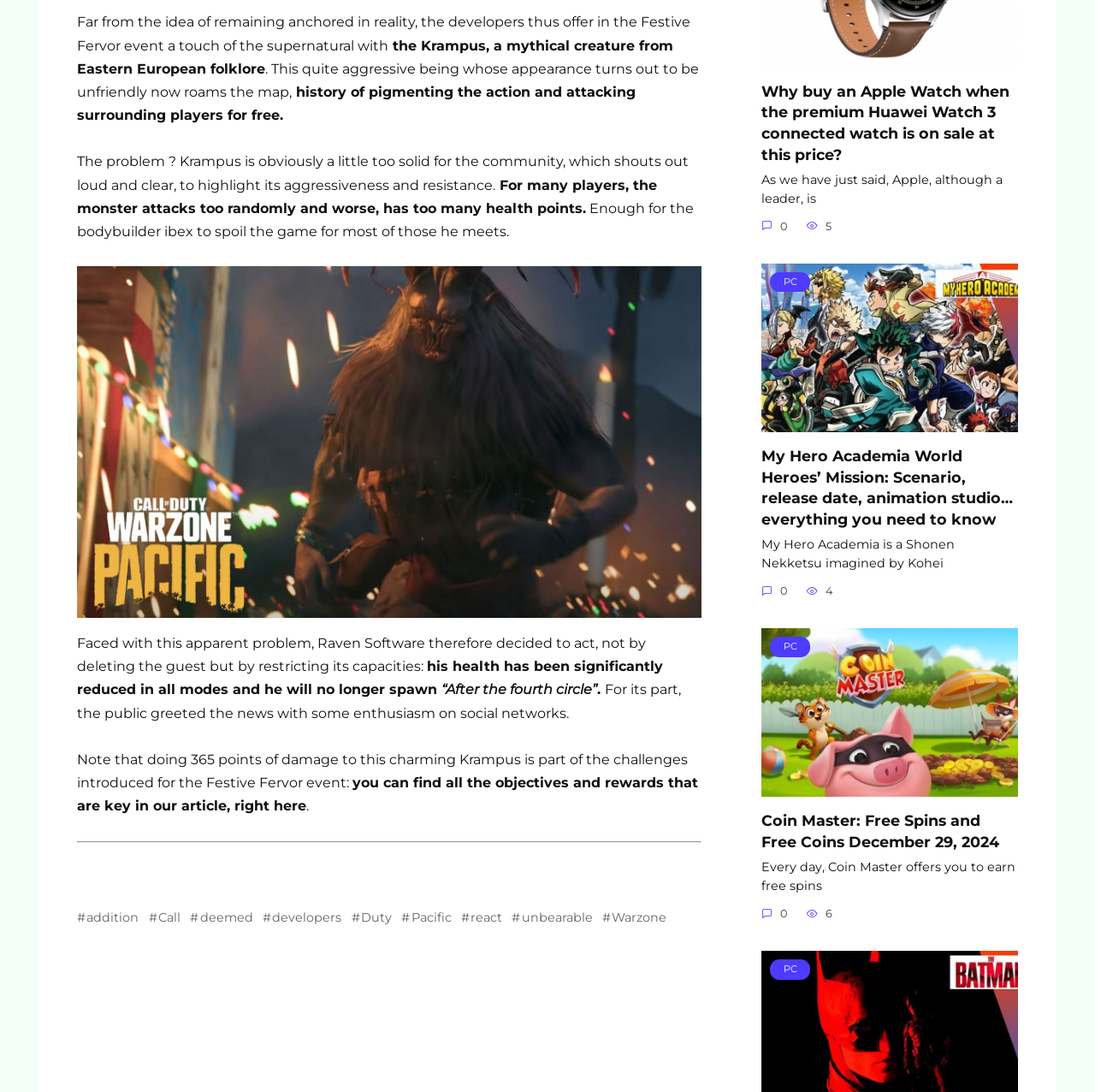Predict the bounding box coordinates for the UI element described as: "PC". The coordinates should be four float numbers between 0 and 1, presented as [left, top, right, bottom].

[0.695, 0.712, 0.93, 0.727]